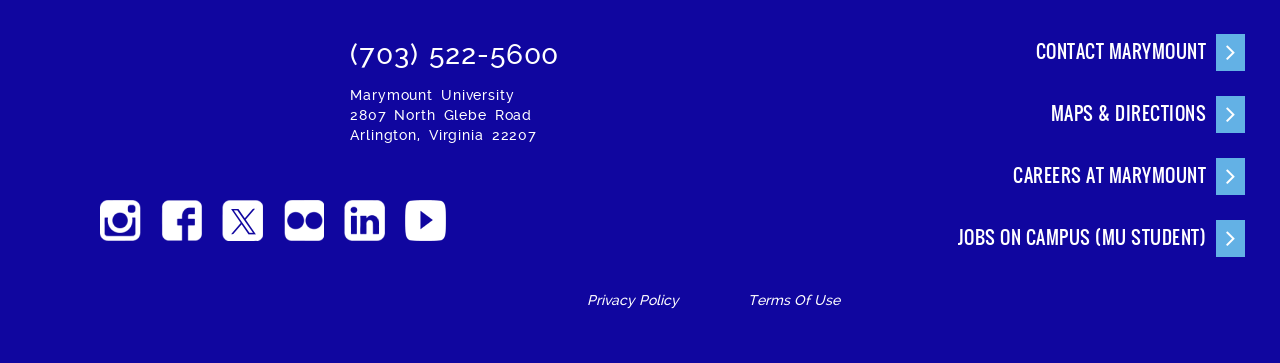What are the two links at the bottom of the webpage?
Provide a comprehensive and detailed answer to the question.

These links are located at the bottom of the webpage, and appear to be related to the university's legal policies and terms of use for the website.